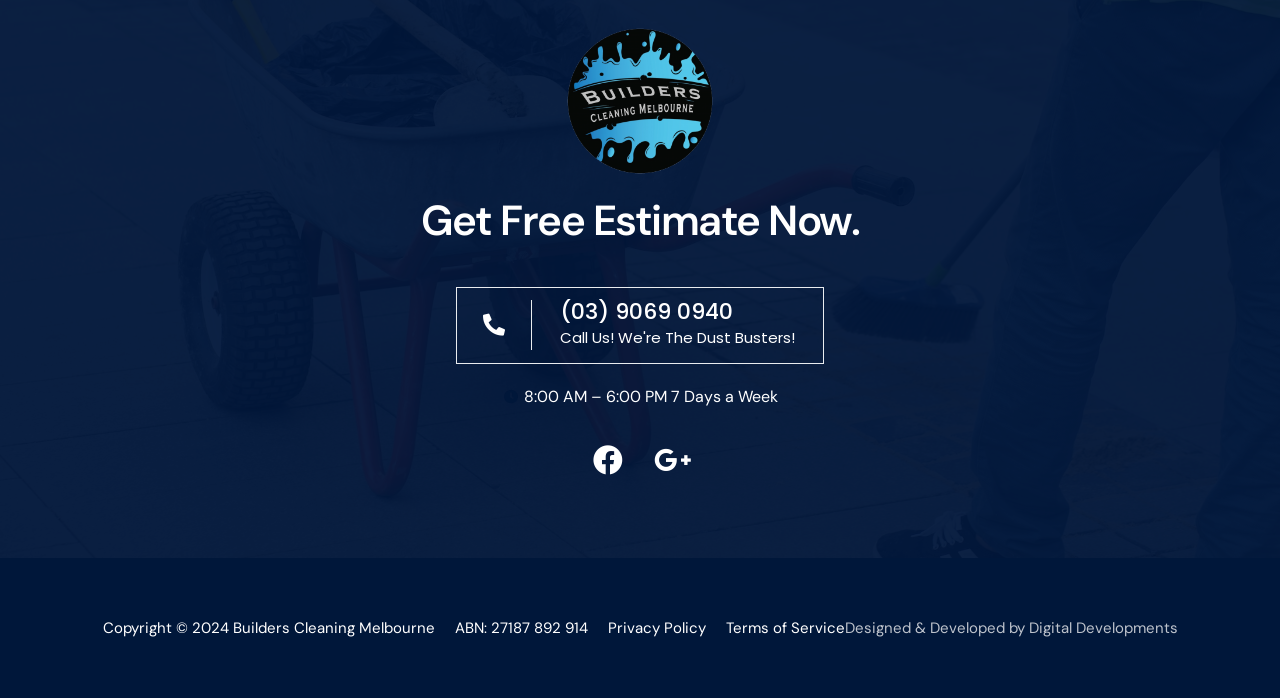Utilize the details in the image to thoroughly answer the following question: Who developed the website?

The developer of the website can be found in the link element with the text 'Designed & Developed by Digital Developments' which is located at the bottom of the page.